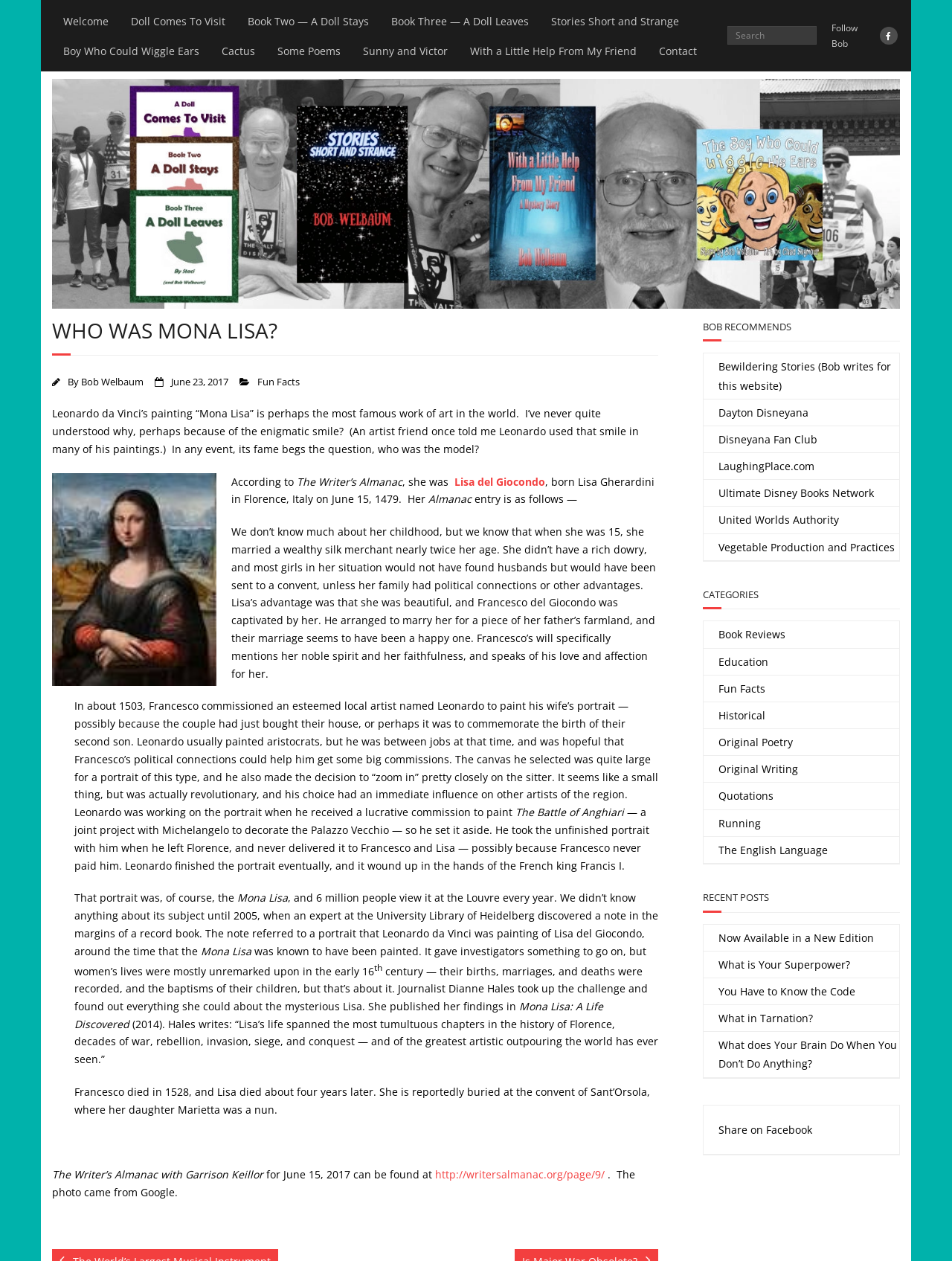Find the bounding box of the UI element described as: "Vegetable Production and Practices". The bounding box coordinates should be given as four float values between 0 and 1, i.e., [left, top, right, bottom].

[0.739, 0.423, 0.94, 0.444]